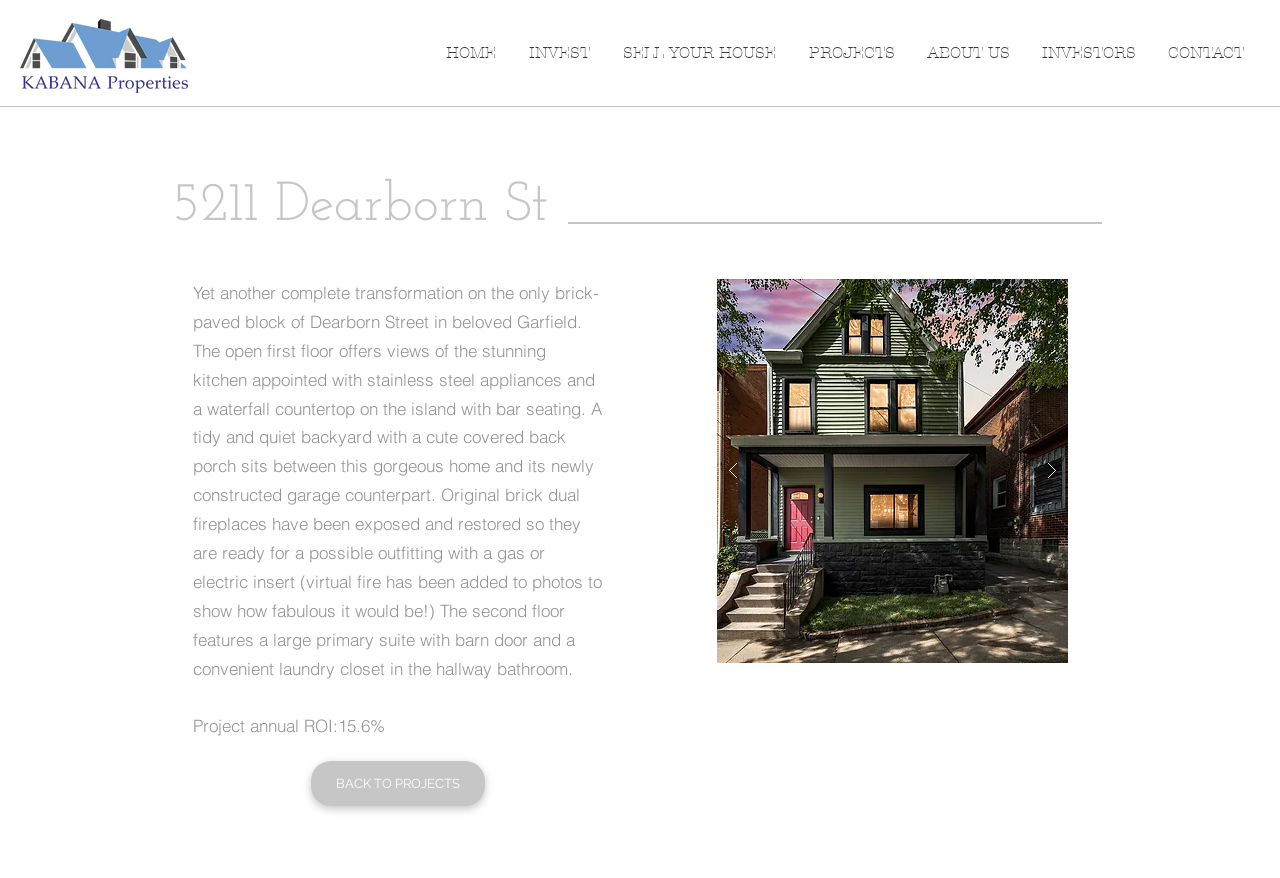Determine the coordinates of the bounding box that should be clicked to complete the instruction: "Click the SELL YOUR HOUSE link". The coordinates should be represented by four float numbers between 0 and 1: [left, top, right, bottom].

[0.473, 0.039, 0.619, 0.081]